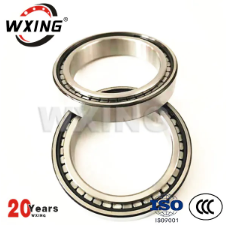What type of load applications are the bearings designed for?
Please provide a detailed and thorough answer to the question.

The caption explicitly states that the bearings are designed for superior performance in heavy radial and single-direction thrust load applications, making them ideal for various industrial applications.